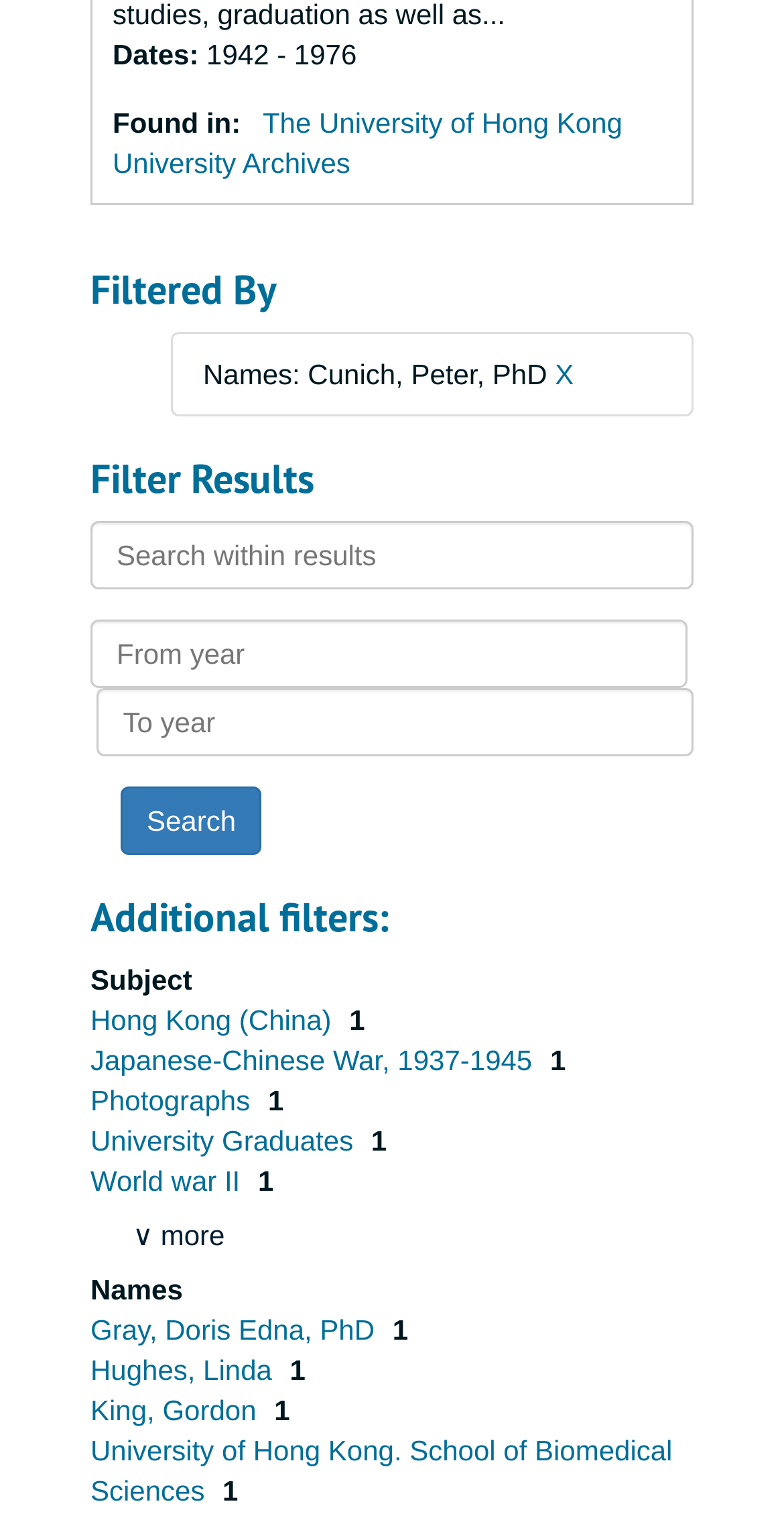Given the element description Hughes, Linda, identify the bounding box coordinates for the UI element on the webpage screenshot. The format should be (top-left x, top-left y, bottom-right x, bottom-right y), with values between 0 and 1.

[0.115, 0.893, 0.357, 0.914]